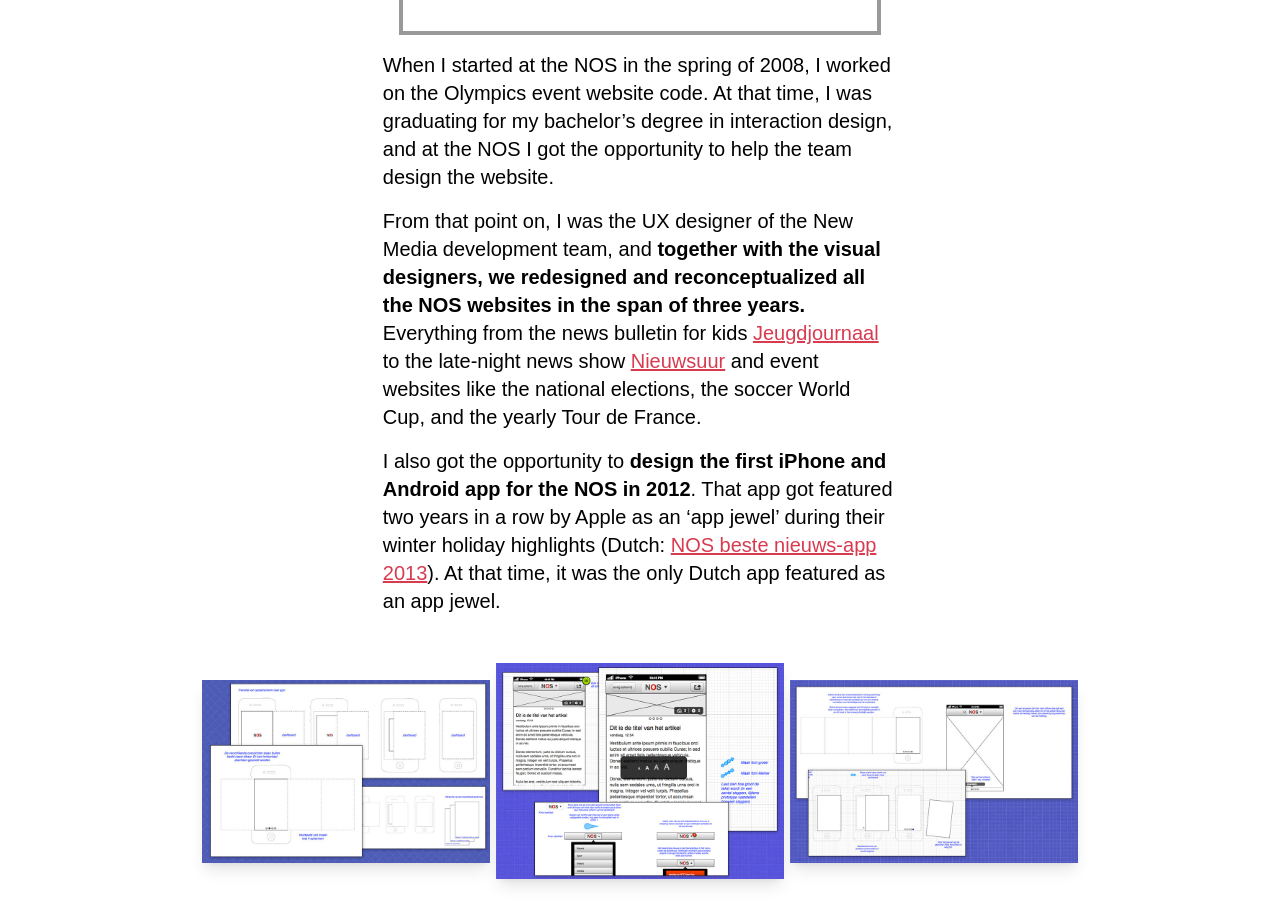For the following element description, predict the bounding box coordinates in the format (top-left x, top-left y, bottom-right x, bottom-right y). All values should be floating point numbers between 0 and 1. Description: NOS beste nieuws-app 2013

[0.299, 0.585, 0.685, 0.639]